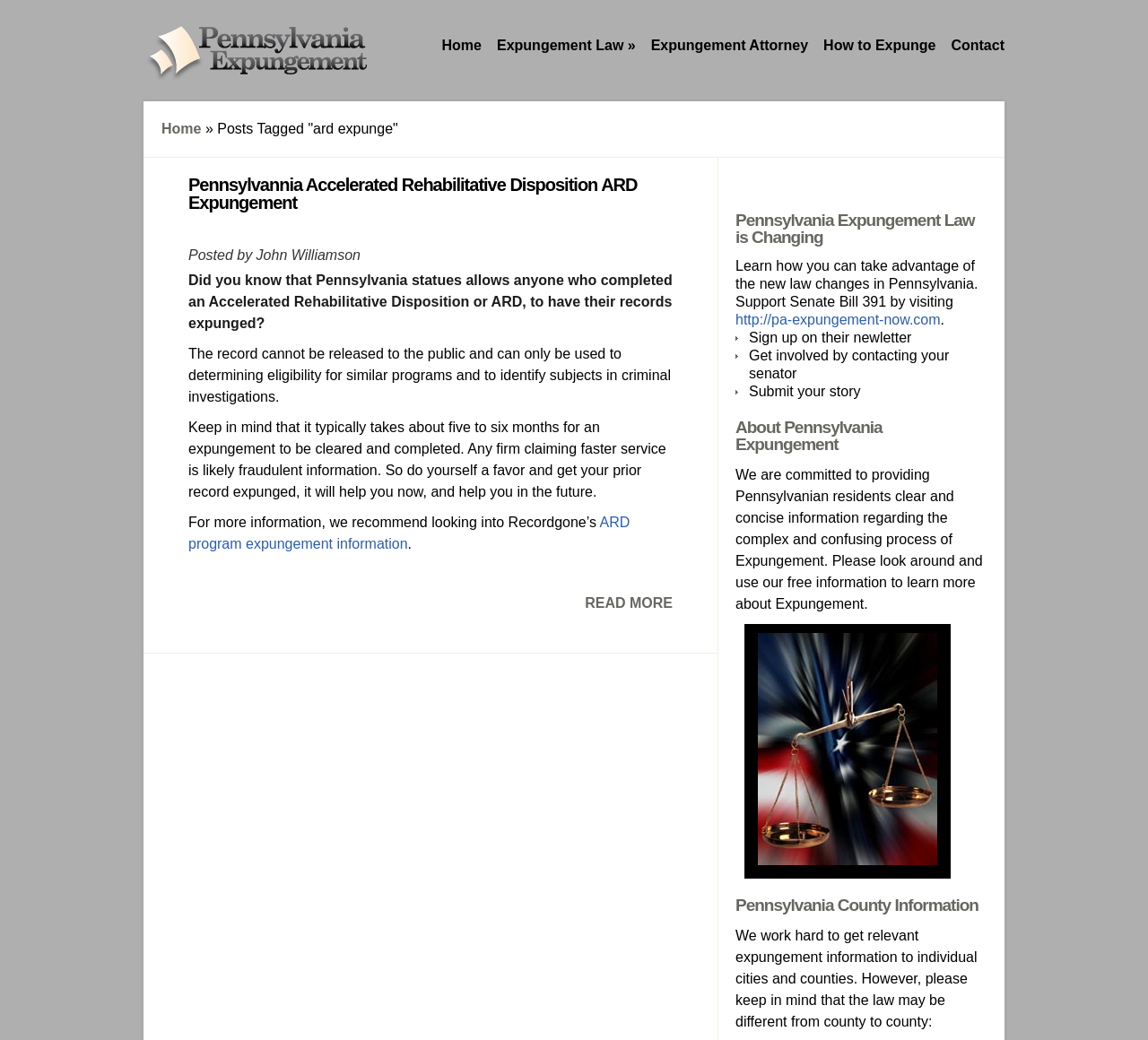Determine the bounding box coordinates of the section to be clicked to follow the instruction: "Learn more about the ARD program expungement information". The coordinates should be given as four float numbers between 0 and 1, formatted as [left, top, right, bottom].

[0.164, 0.495, 0.549, 0.53]